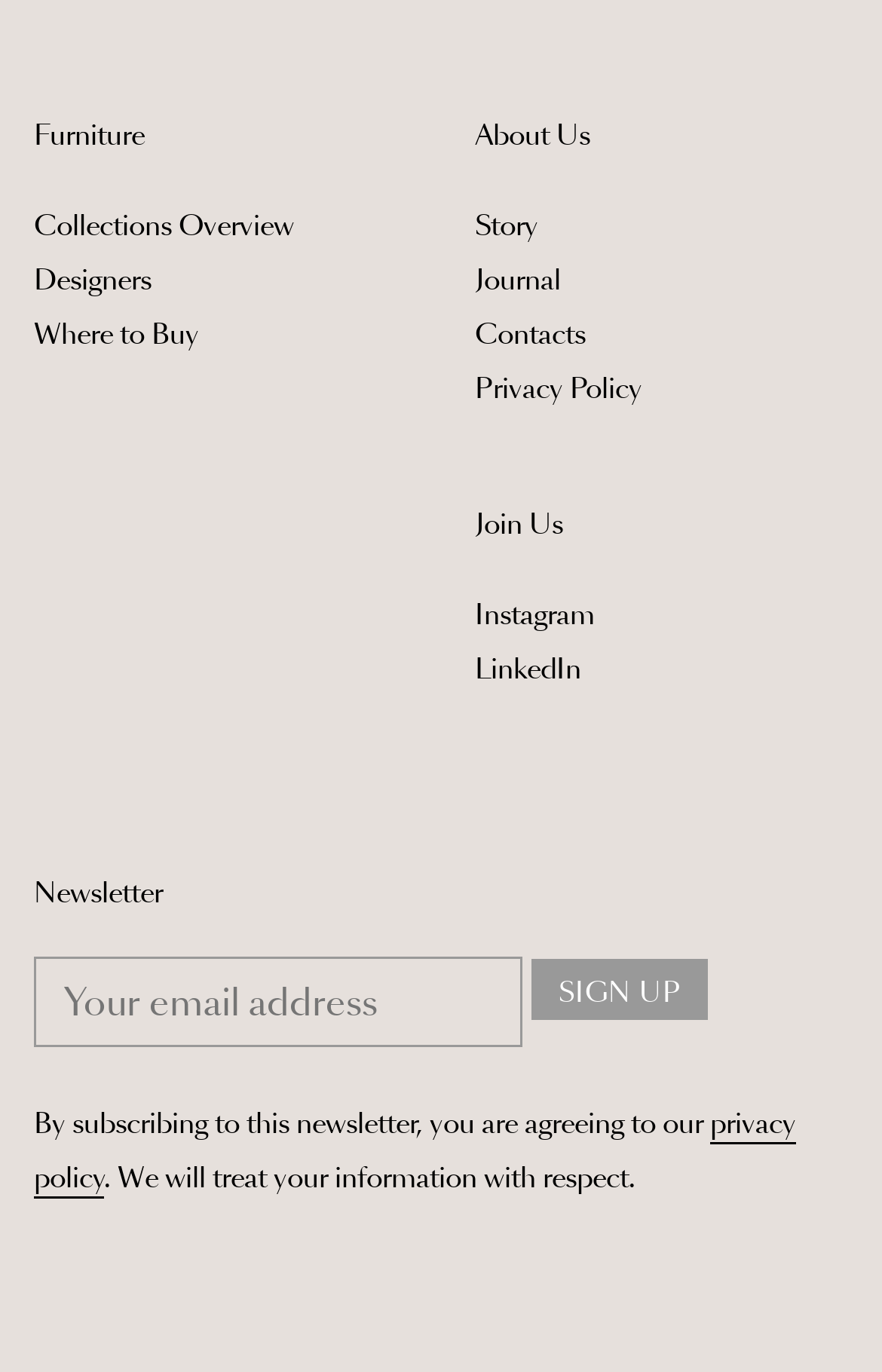Determine the bounding box coordinates for the area that should be clicked to carry out the following instruction: "Click on Instagram".

[0.538, 0.433, 0.674, 0.461]